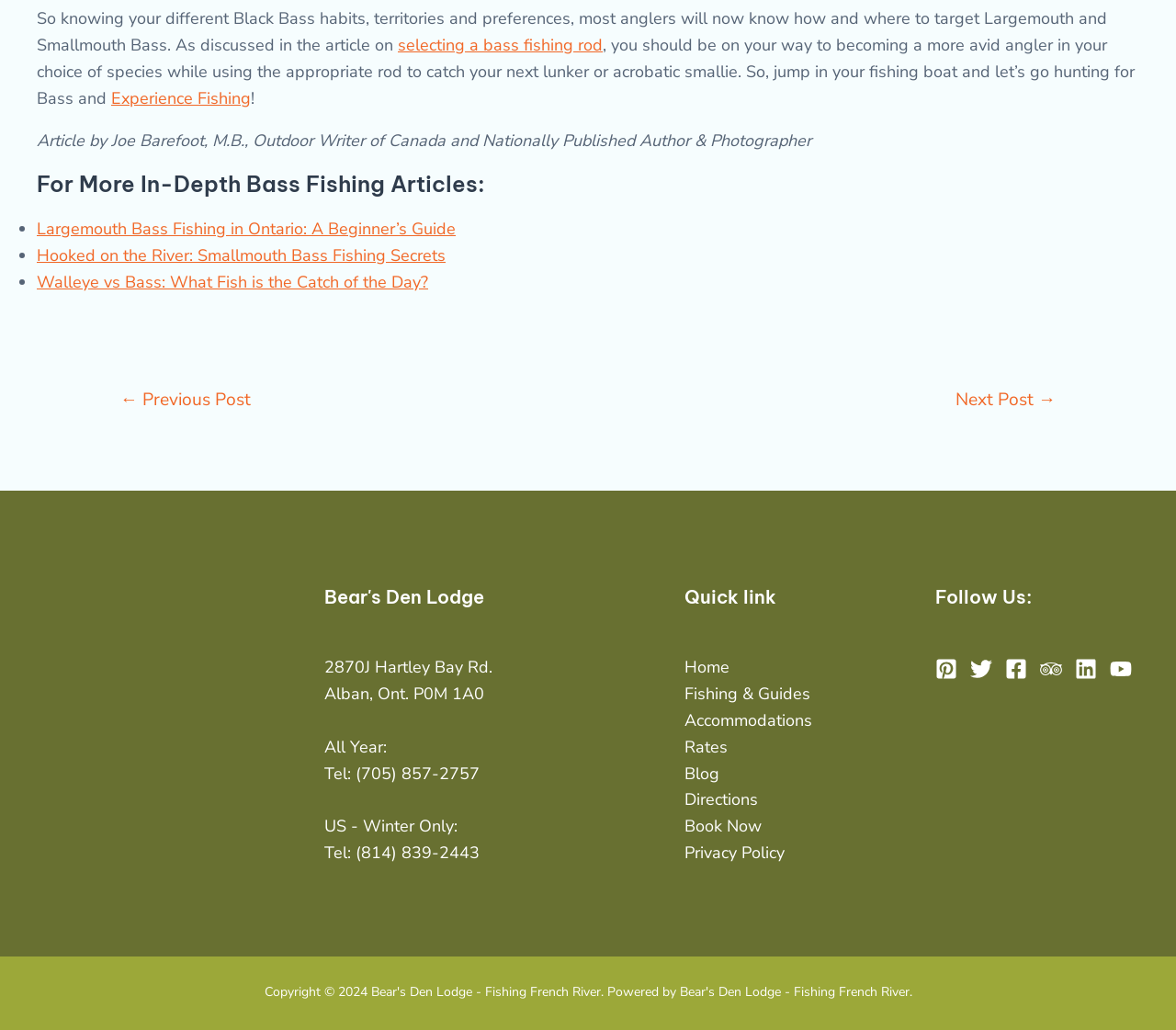Locate the bounding box coordinates of the element to click to perform the following action: 'go to February 2022'. The coordinates should be given as four float values between 0 and 1, in the form of [left, top, right, bottom].

None